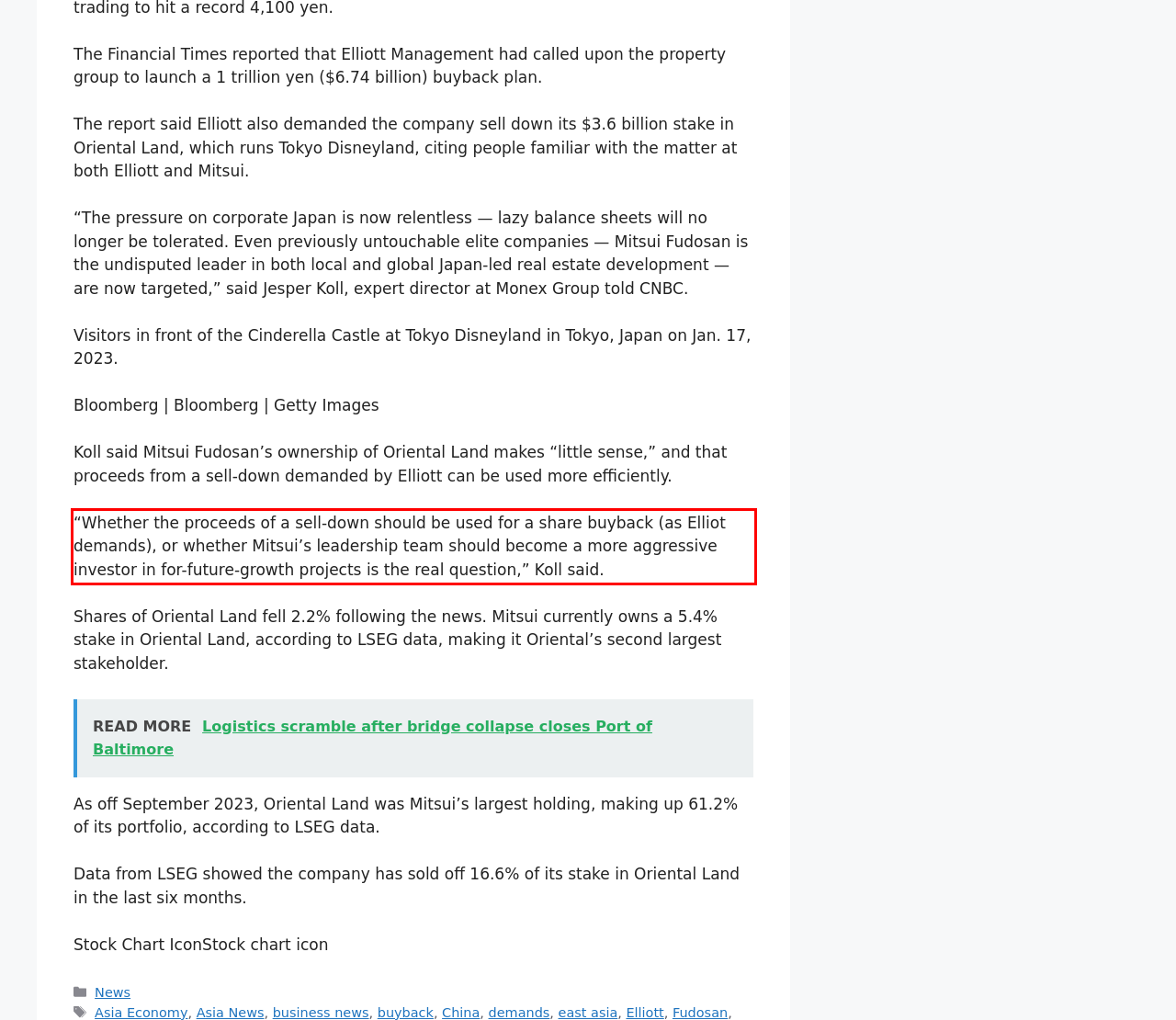Analyze the webpage screenshot and use OCR to recognize the text content in the red bounding box.

“Whether the proceeds of a sell-down should be used for a share buyback (as Elliot demands), or whether Mitsui’s leadership team should become a more aggressive investor in for-future-growth projects is the real question,” Koll said.